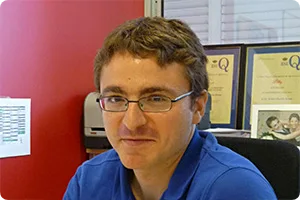What is the field of study associated with Prof. Rubén Martín?
Based on the image, give a concise answer in the form of a single word or short phrase.

chemistry